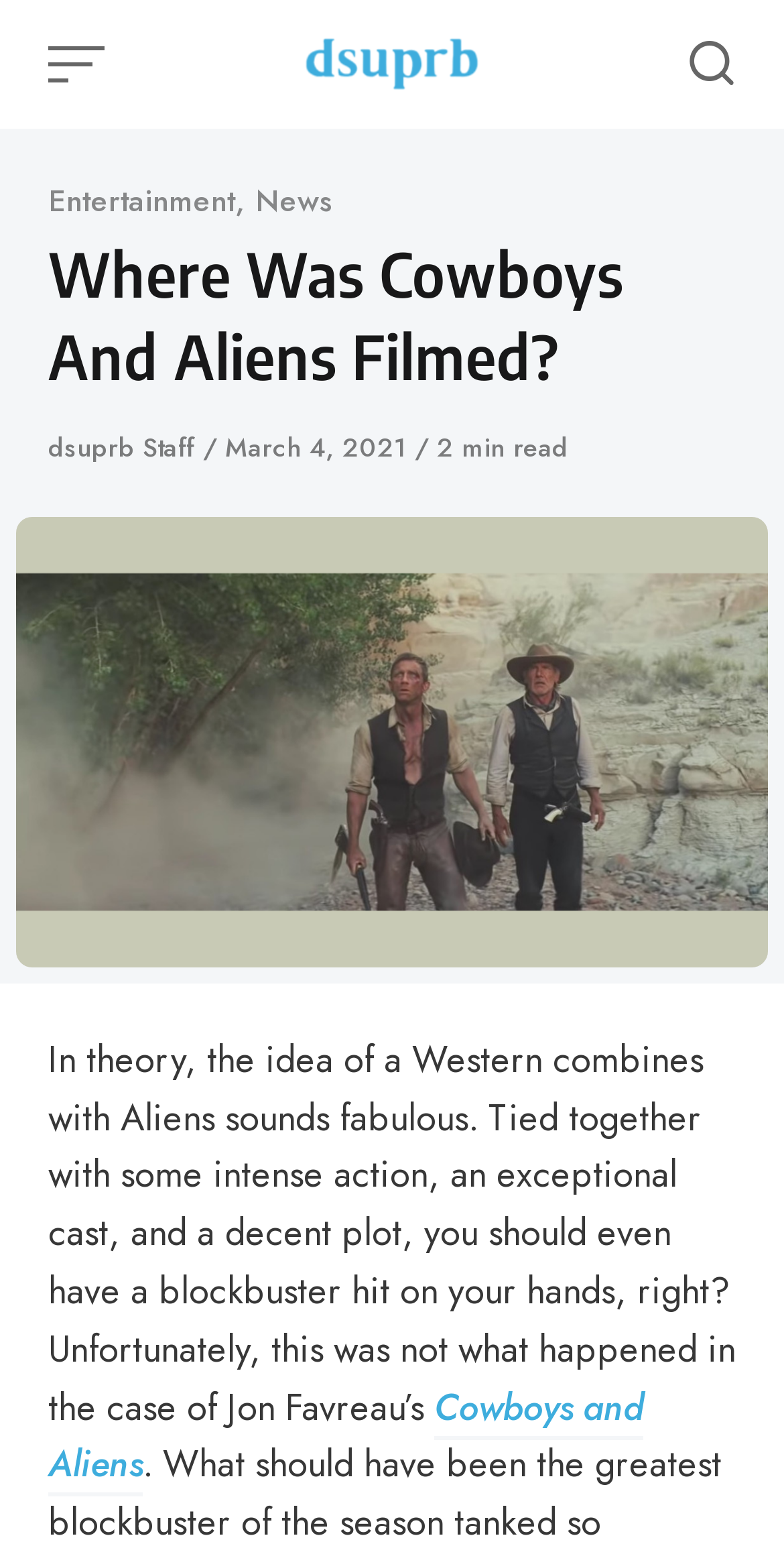Identify the bounding box coordinates for the region of the element that should be clicked to carry out the instruction: "Open or close search". The bounding box coordinates should be four float numbers between 0 and 1, i.e., [left, top, right, bottom].

[0.867, 0.021, 0.949, 0.062]